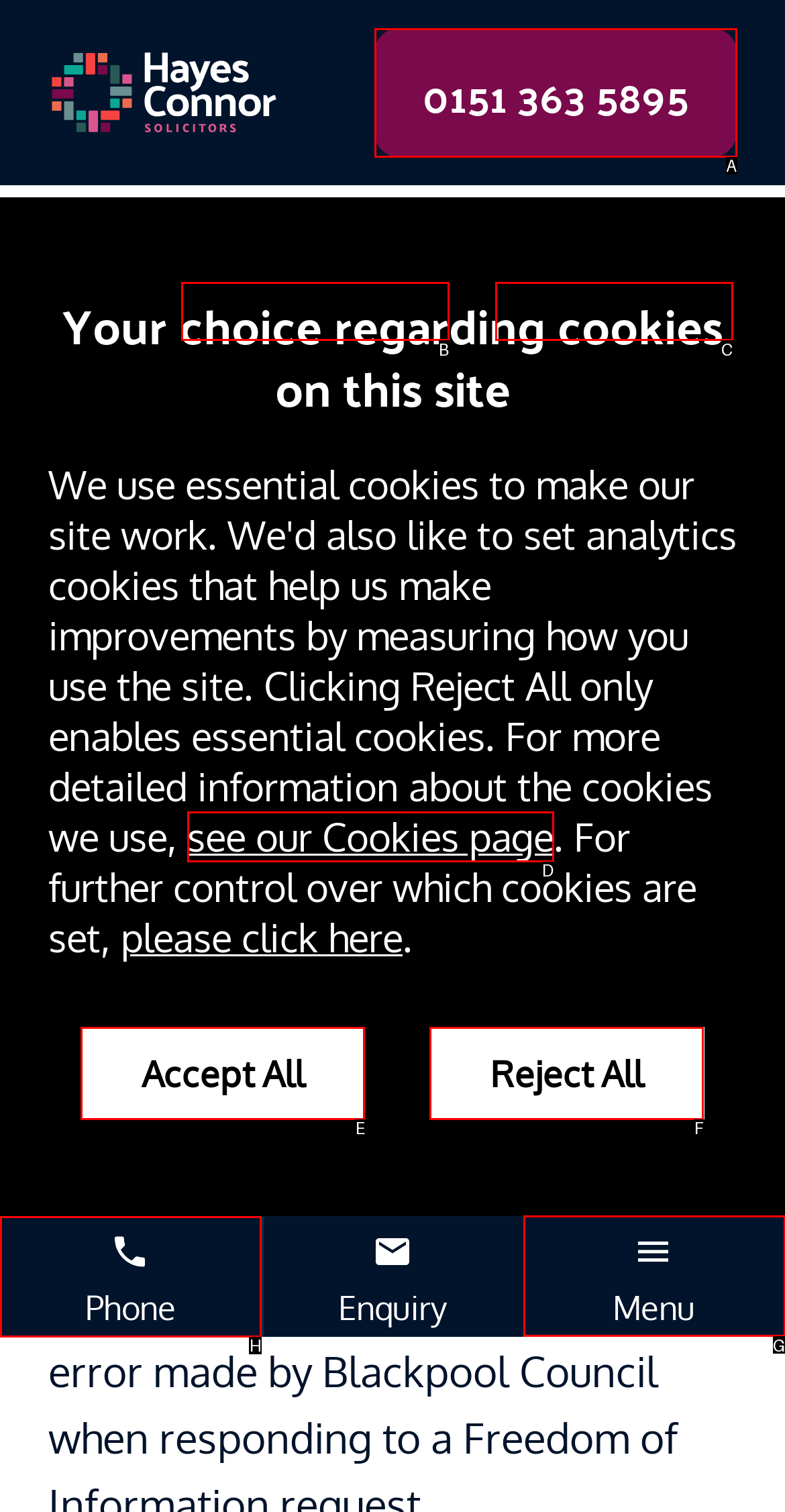Specify which HTML element I should click to complete this instruction: Click the Menu button Answer with the letter of the relevant option.

G